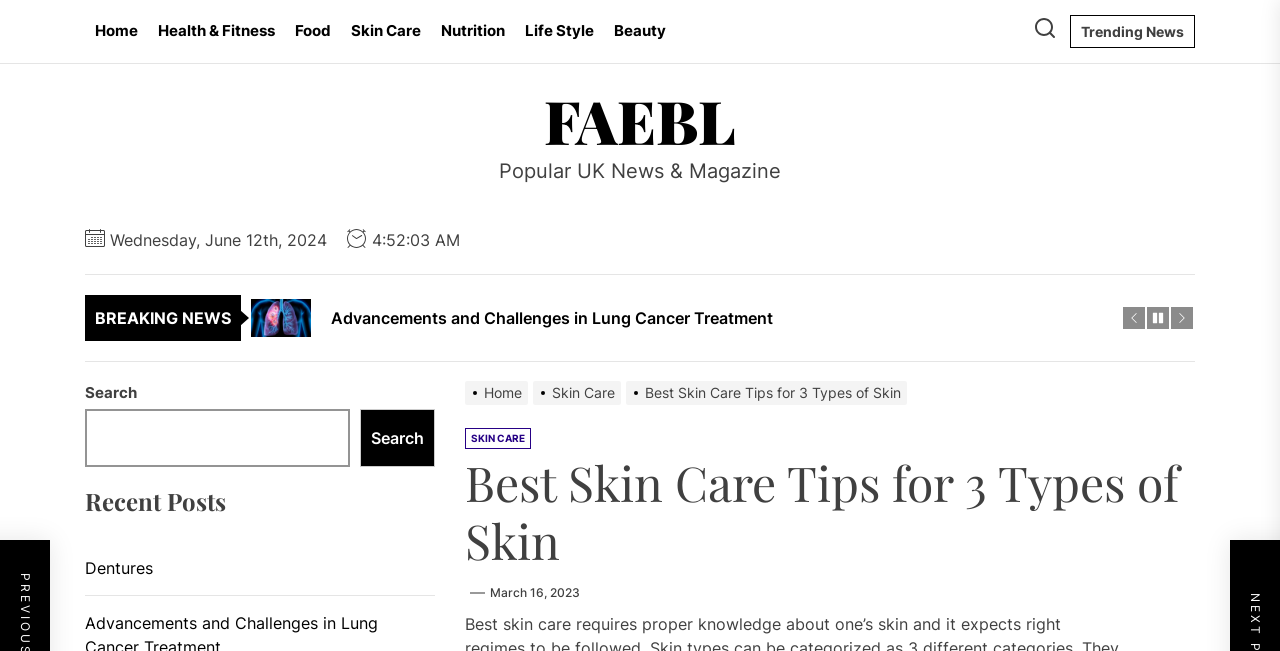Provide a short answer using a single word or phrase for the following question: 
What is the function of the element with the bounding box [0.066, 0.586, 0.34, 0.718]?

Search